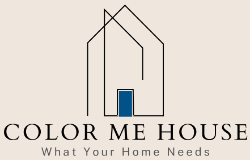Describe all significant details and elements found in the image.

The image features a minimalist logo for "Color Me House," characterized by a sleek, outlined depiction of a house. The logo incorporates a vibrant blue square at the center, symbolizing a doorway, which adds a striking contrast to the otherwise monochromatic design. Below the house outline, the name "COLOR ME HOUSE" is presented in elegant, bold lettering, complemented by a tagline that reads "What Your Home Needs." This design reflects a modern aesthetic, effectively conveying the brand's focus on home improvement and personal expression in decor.